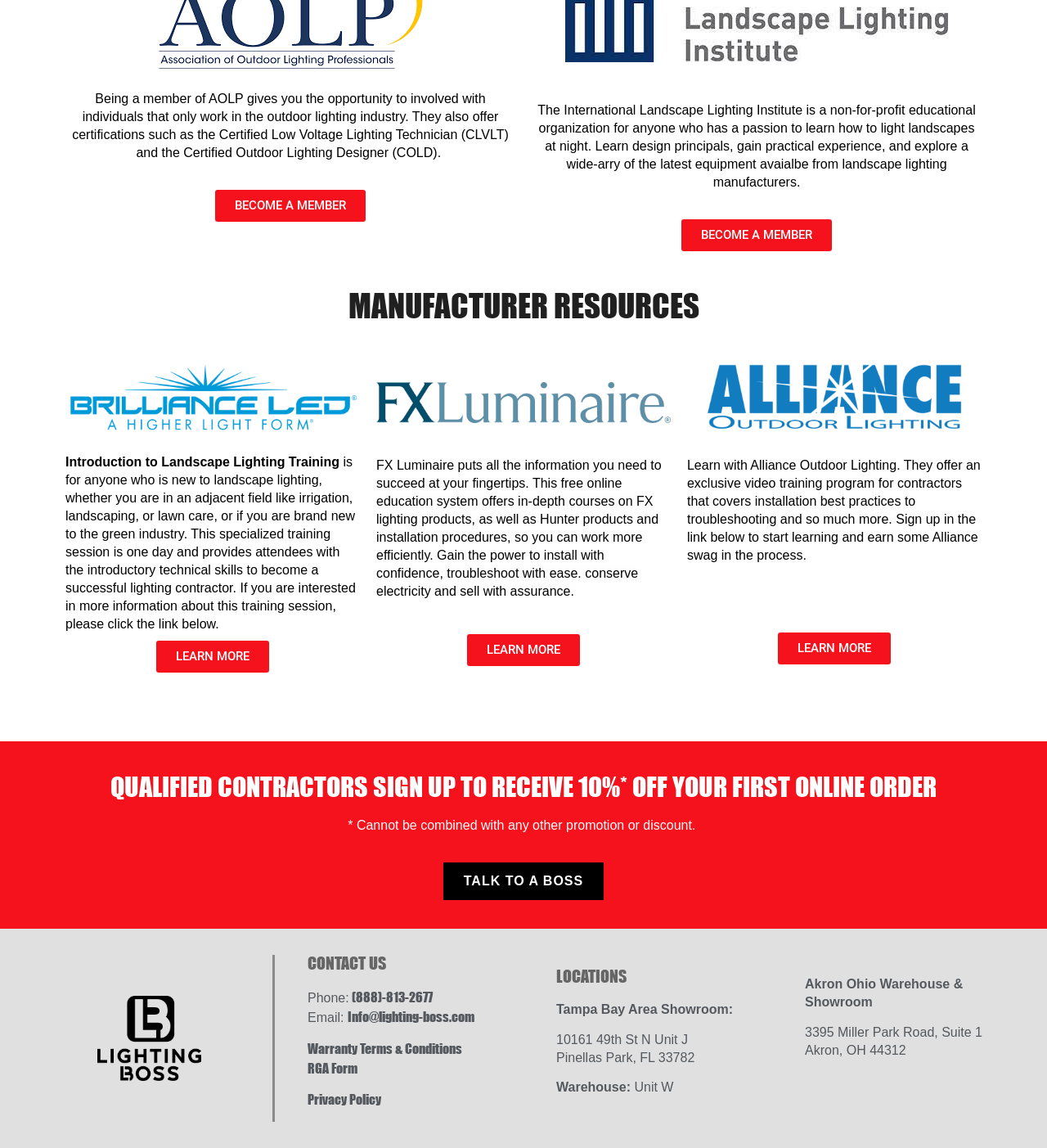Provide the bounding box coordinates of the HTML element described by the text: "BECOME A MEMBER".

[0.205, 0.166, 0.349, 0.193]